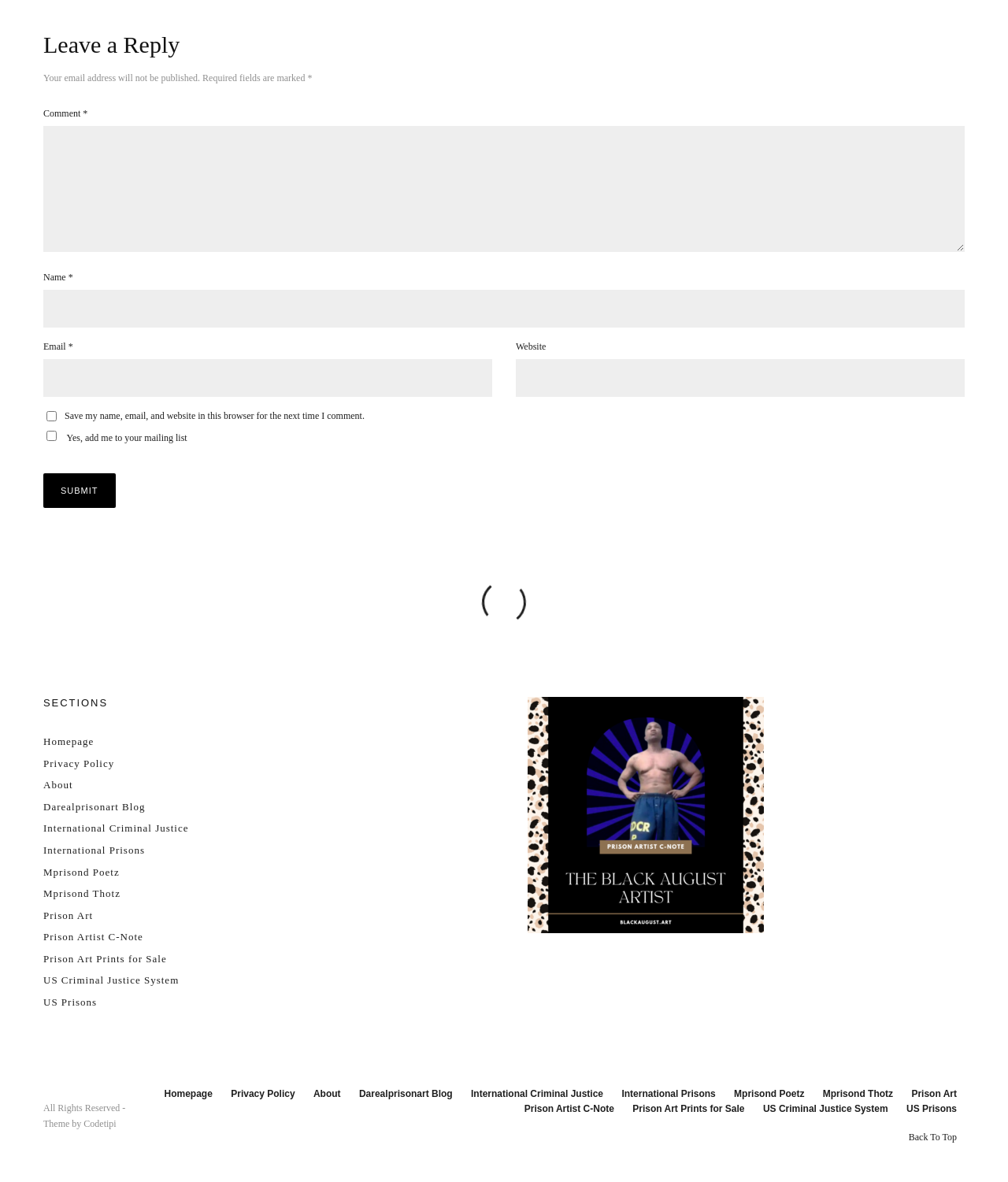Find the bounding box coordinates of the element you need to click on to perform this action: 'Submit the form'. The coordinates should be represented by four float values between 0 and 1, in the format [left, top, right, bottom].

[0.043, 0.401, 0.114, 0.43]